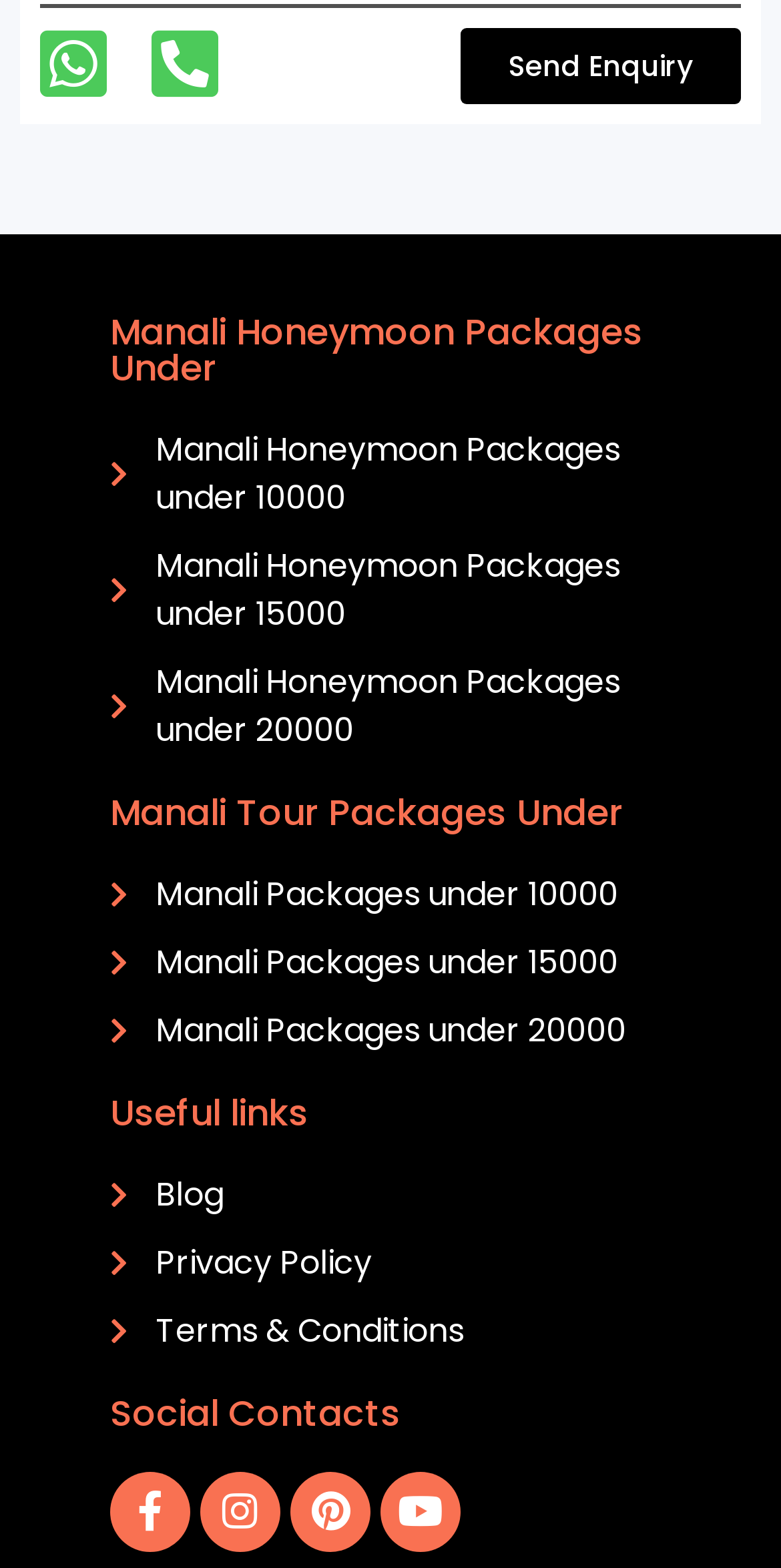Bounding box coordinates must be specified in the format (top-left x, top-left y, bottom-right x, bottom-right y). All values should be floating point numbers between 0 and 1. What are the bounding box coordinates of the UI element described as: Facebook-f

[0.141, 0.939, 0.244, 0.99]